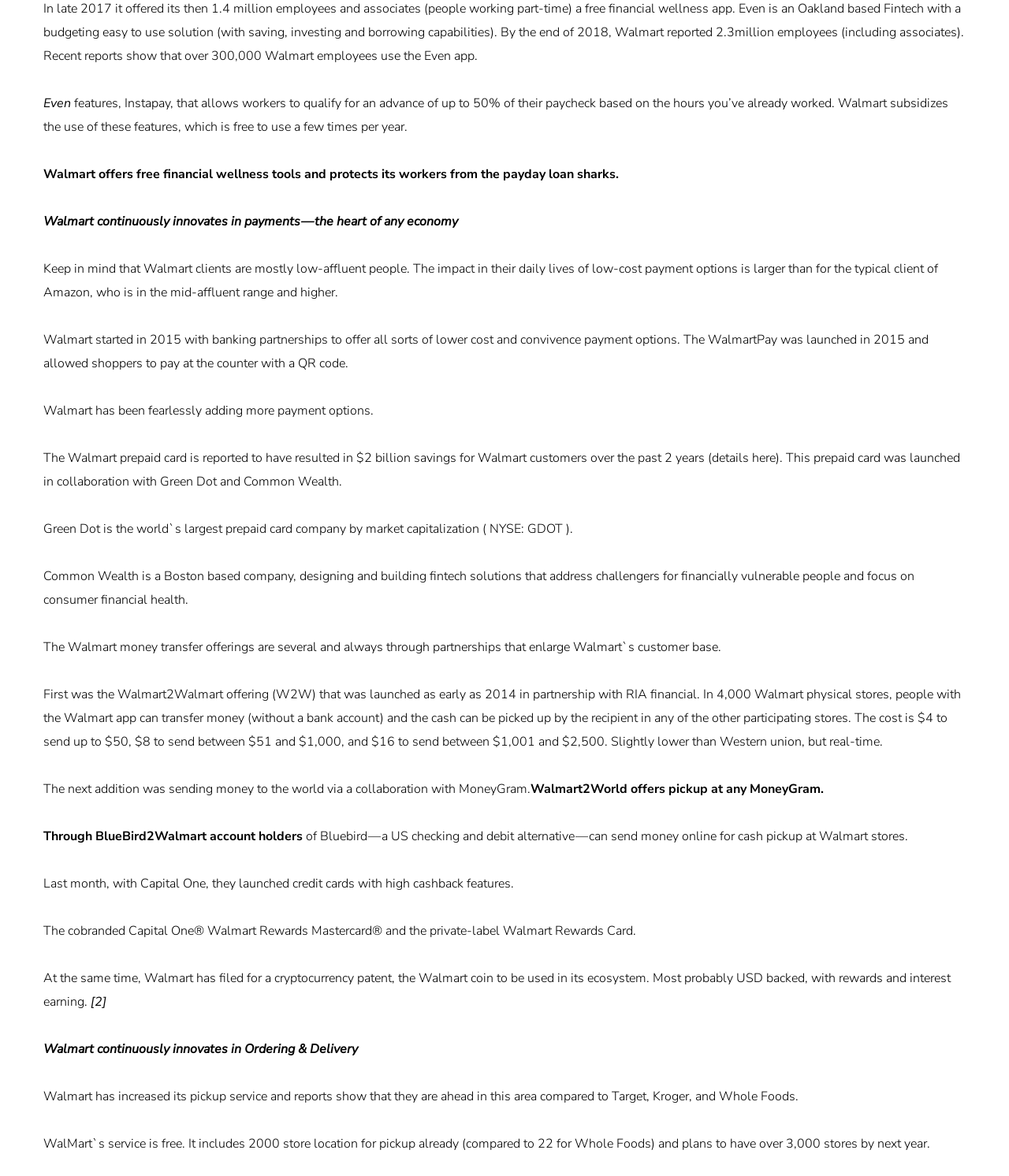How many Walmart physical stores offer the Walmart2Walmart money transfer service?
Please answer the question with a detailed response using the information from the screenshot.

The answer can be found in the StaticText element that describes the Walmart2Walmart service, which states 'In 4,000 Walmart physical stores, people with the Walmart app can transfer money (without a bank account) and the cash can be picked up by the recipient in any of the other participating stores.'